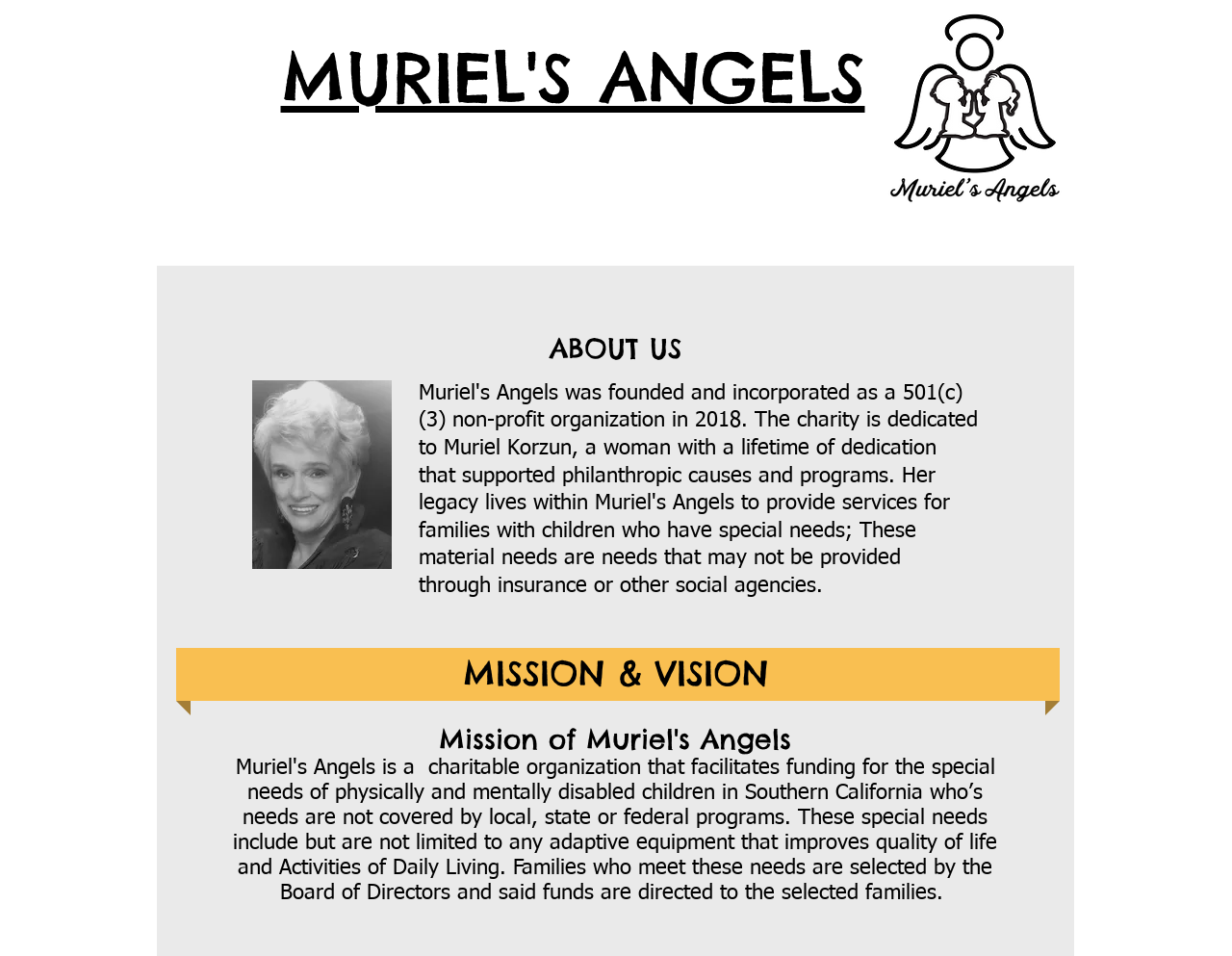Can you find the bounding box coordinates for the UI element given this description: "MURIEL'S ANGELS"? Provide the coordinates as four float numbers between 0 and 1: [left, top, right, bottom].

[0.228, 0.036, 0.702, 0.126]